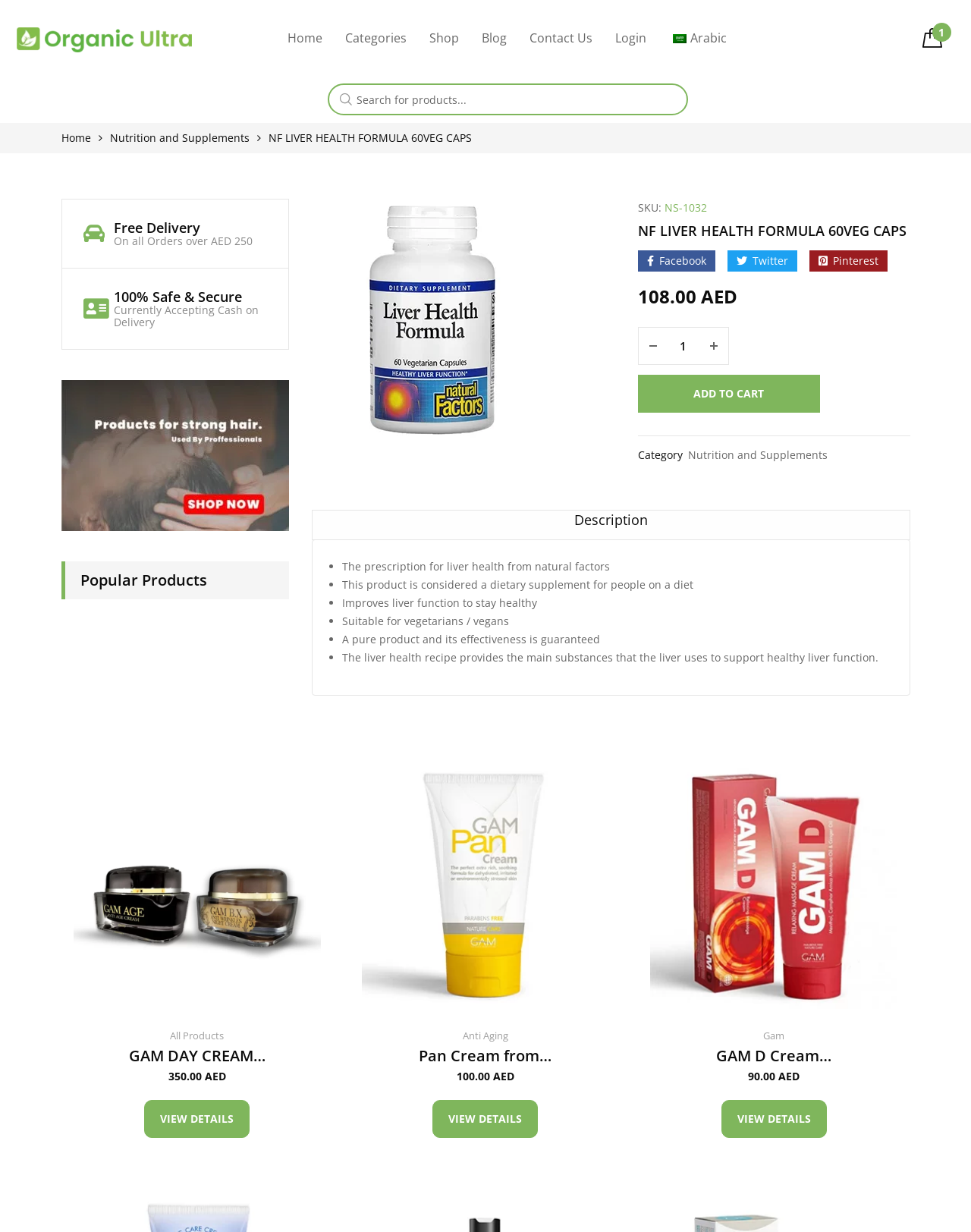Extract the bounding box of the UI element described as: "name="s" placeholder="Search for products..."".

[0.338, 0.068, 0.709, 0.094]